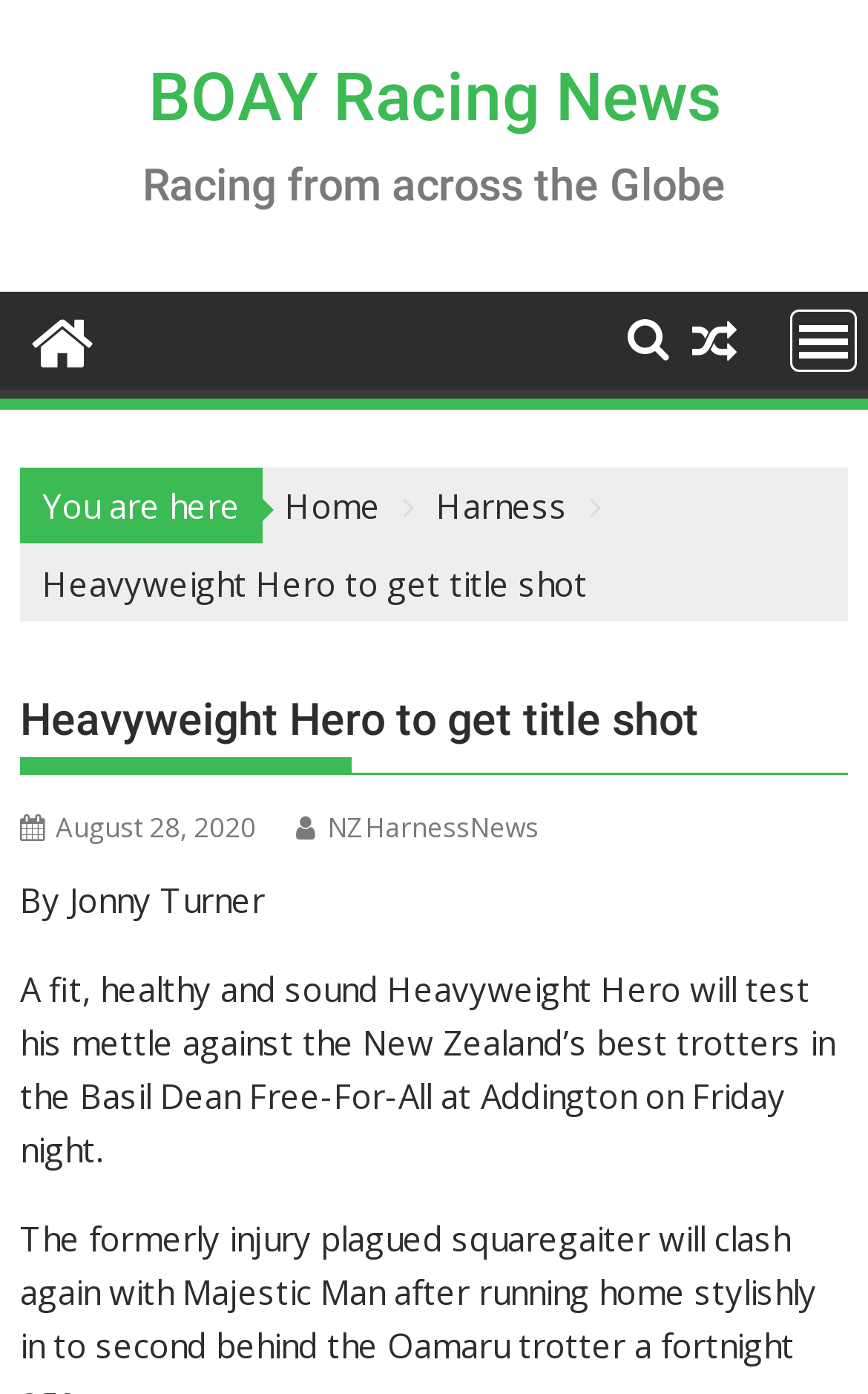Identify the bounding box coordinates for the UI element described as: "Harness". The coordinates should be provided as four floats between 0 and 1: [left, top, right, bottom].

[0.502, 0.347, 0.654, 0.379]